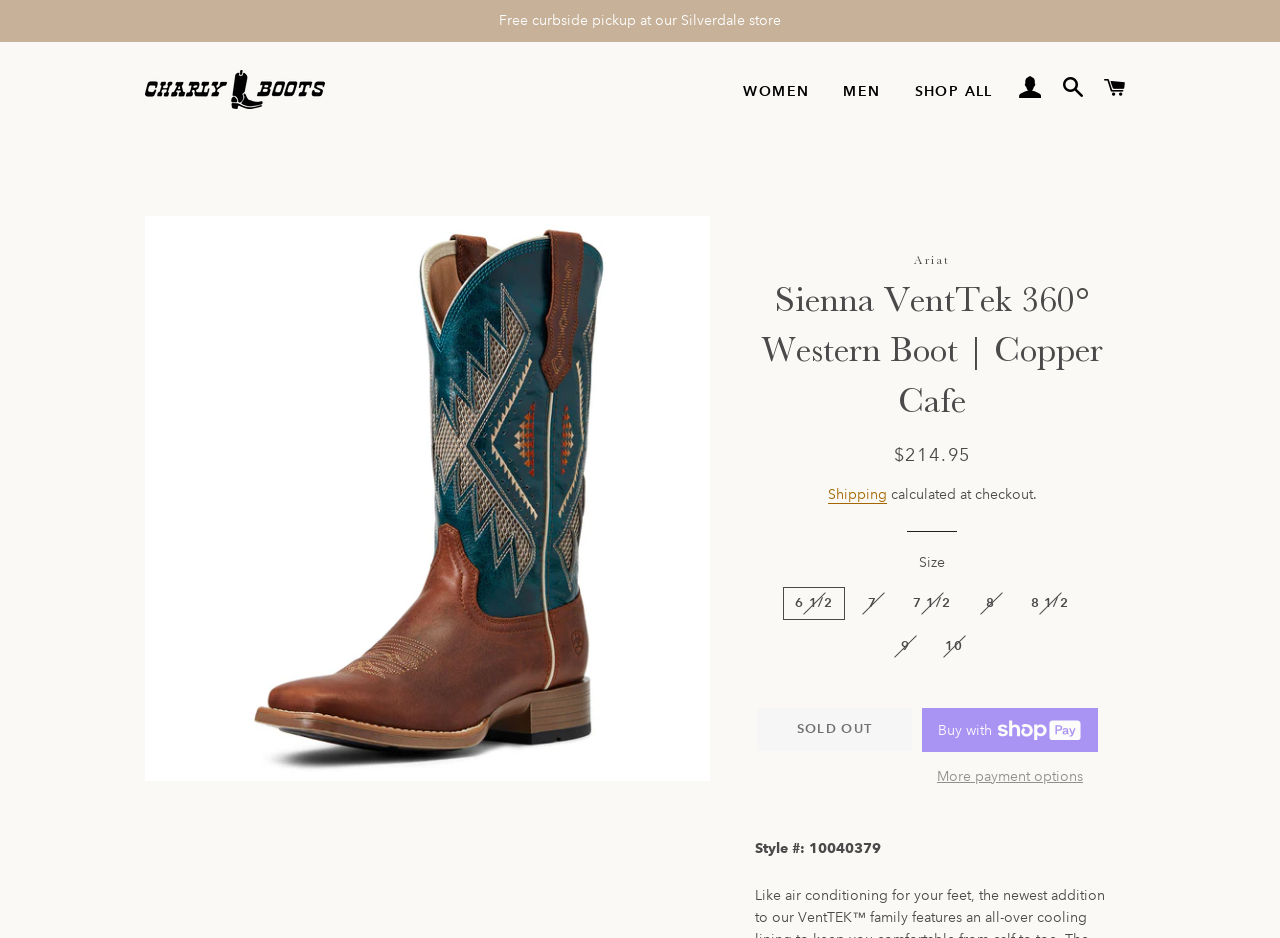Indicate the bounding box coordinates of the clickable region to achieve the following instruction: "View previous message in thread."

None